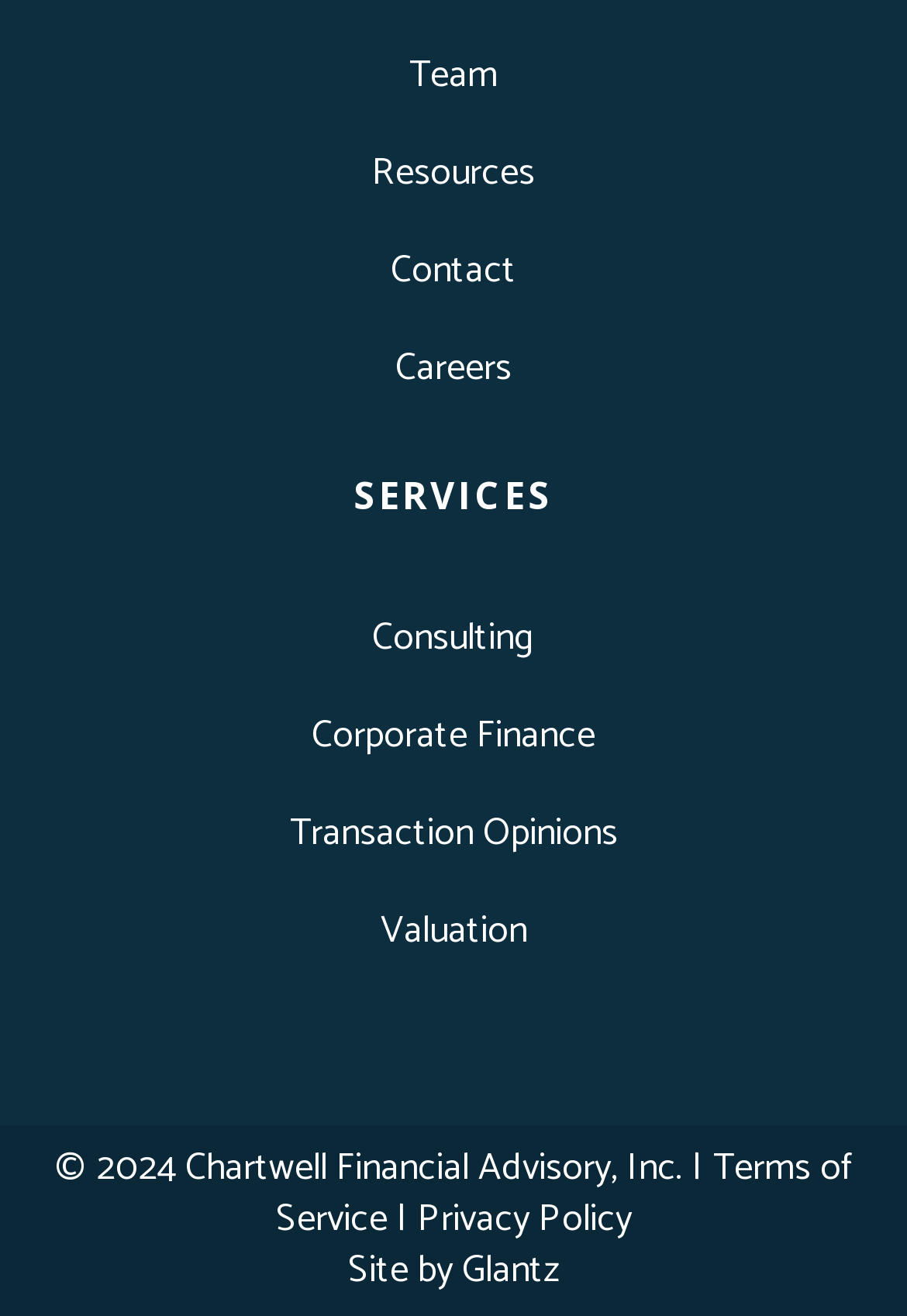Given the description: "Volver a Inicio", determine the bounding box coordinates of the UI element. The coordinates should be formatted as four float numbers between 0 and 1, [left, top, right, bottom].

None